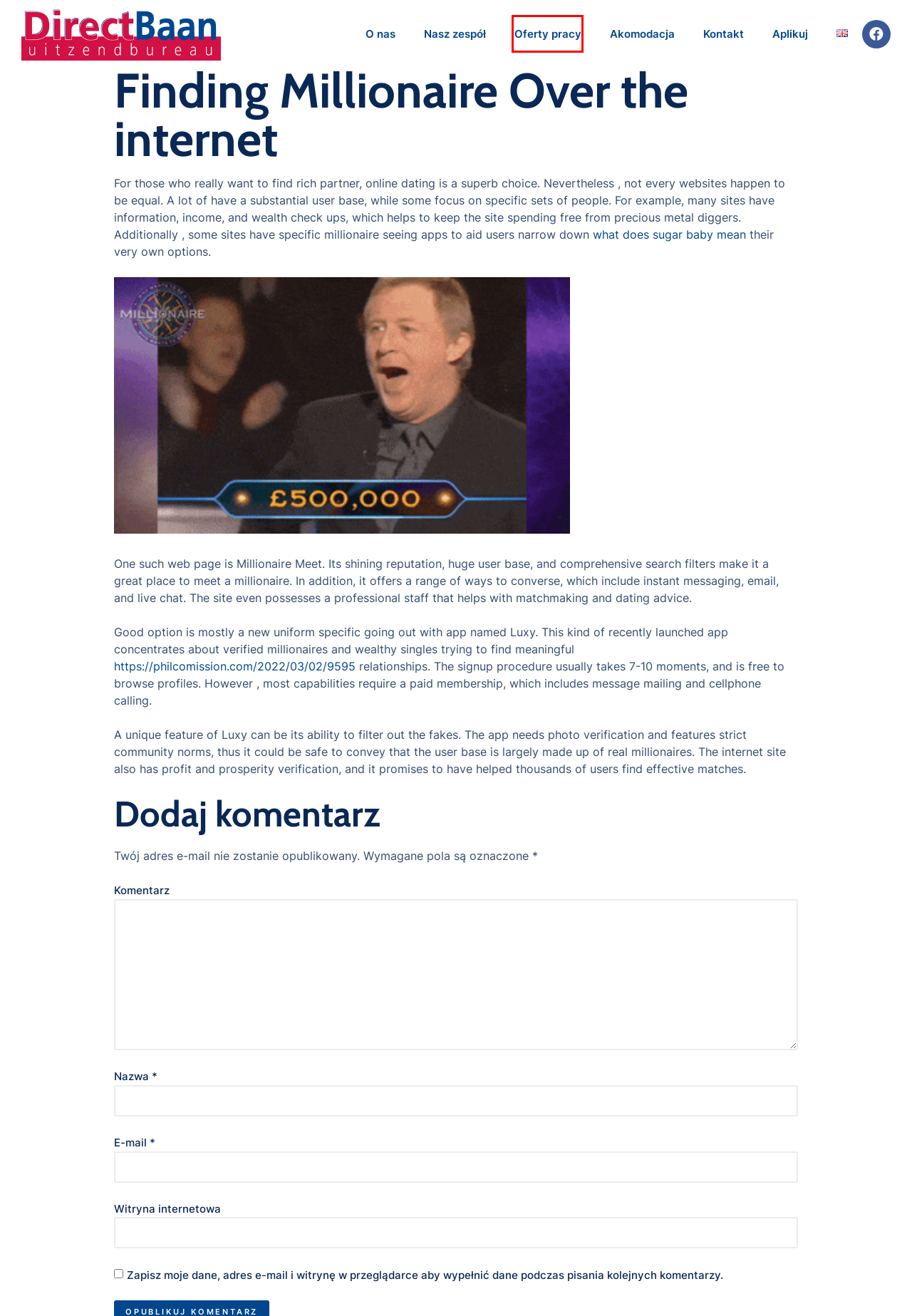You have received a screenshot of a webpage with a red bounding box indicating a UI element. Please determine the most fitting webpage description that matches the new webpage after clicking on the indicated element. The choices are:
A. O nas – Direct Baan
B. Kontakt – Direct Baan
C. Aplikuj – Direct Baan
D. Oferty pracy – Direct Baan
E. Direct Baan – Uitzendbureau
F. Akomodacja – Direct Baan
G. Polityka prywatności – Direct Baan
H. Nasz zespół – Direct Baan

D